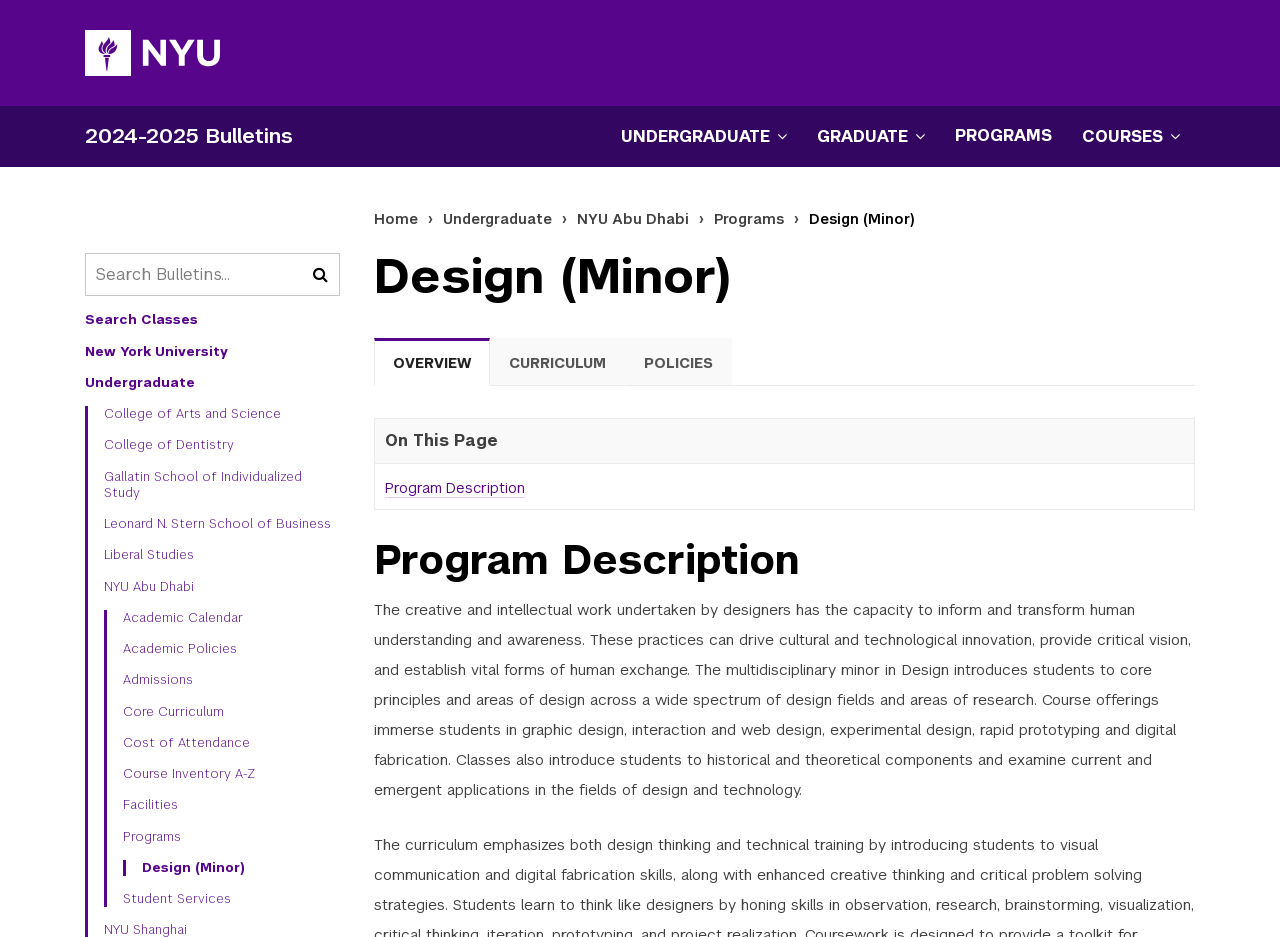What are the three tabs on the page?
Use the image to answer the question with a single word or phrase.

OVERVIEW, CURRICULUM, POLICIES